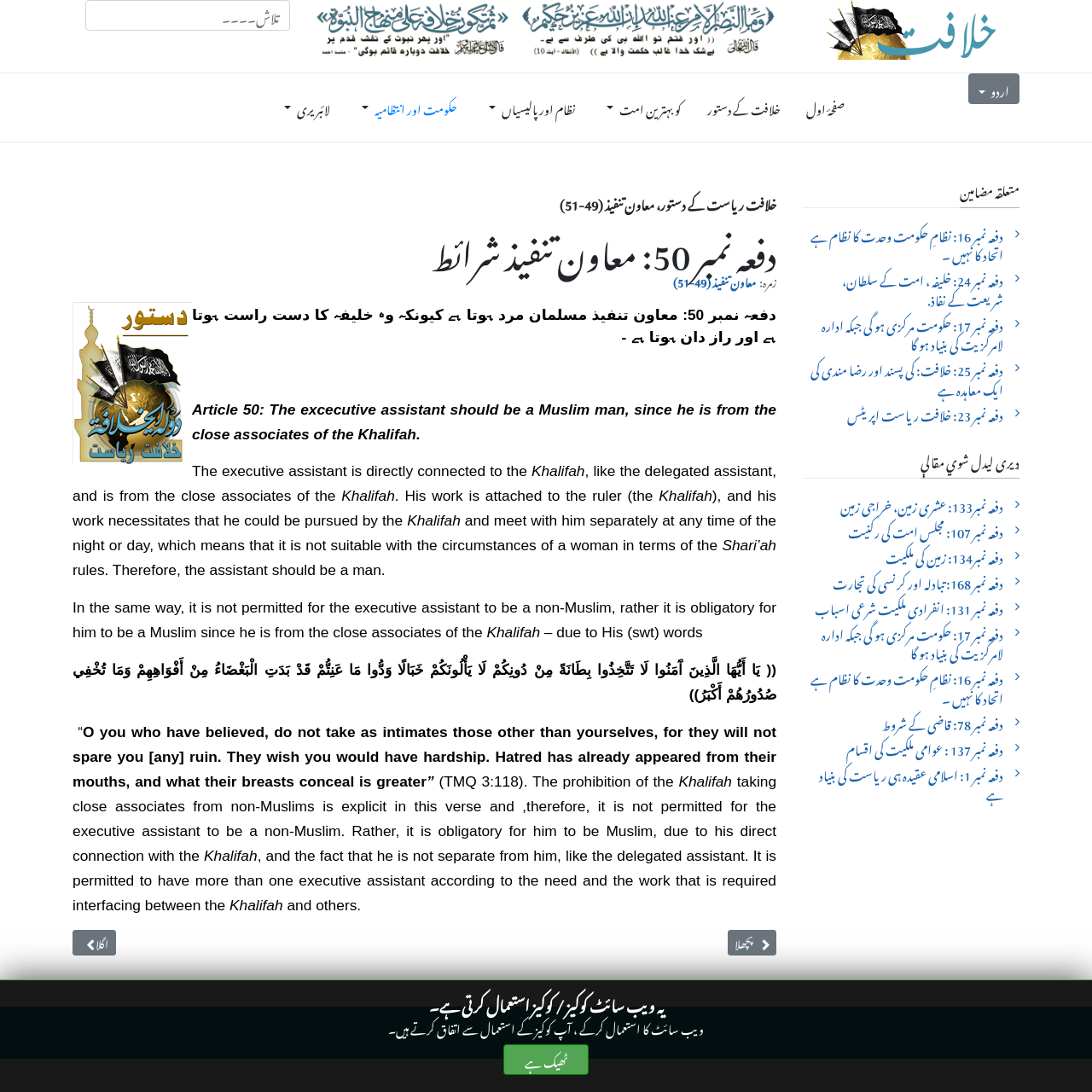Using the description "ACTUALIZACIÓN DE ALIMENTOS CANINA RAW", locate and provide the bounding box of the UI element.

None